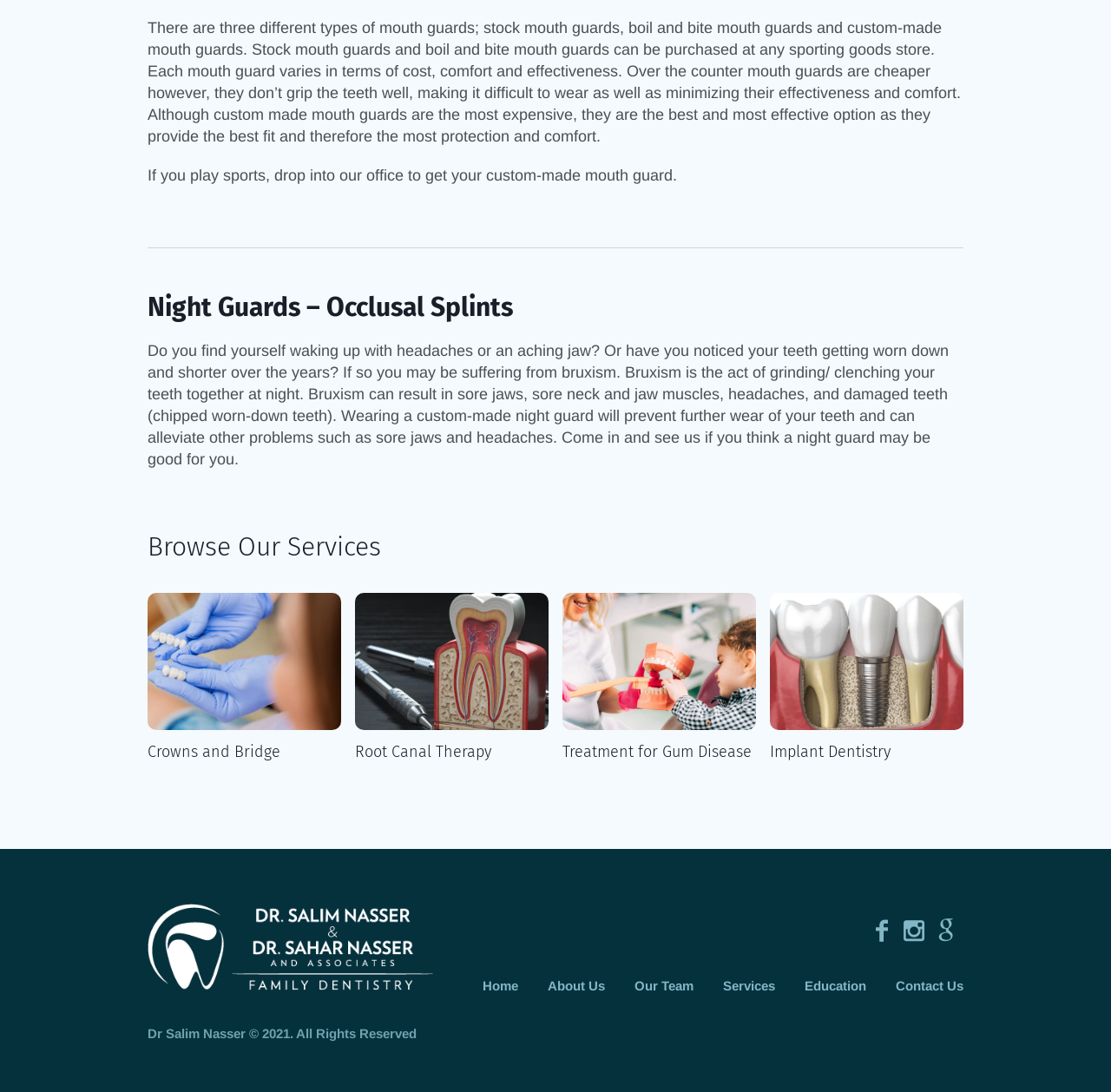Give a short answer to this question using one word or a phrase:
What is the purpose of a night guard?

Prevent teeth wear